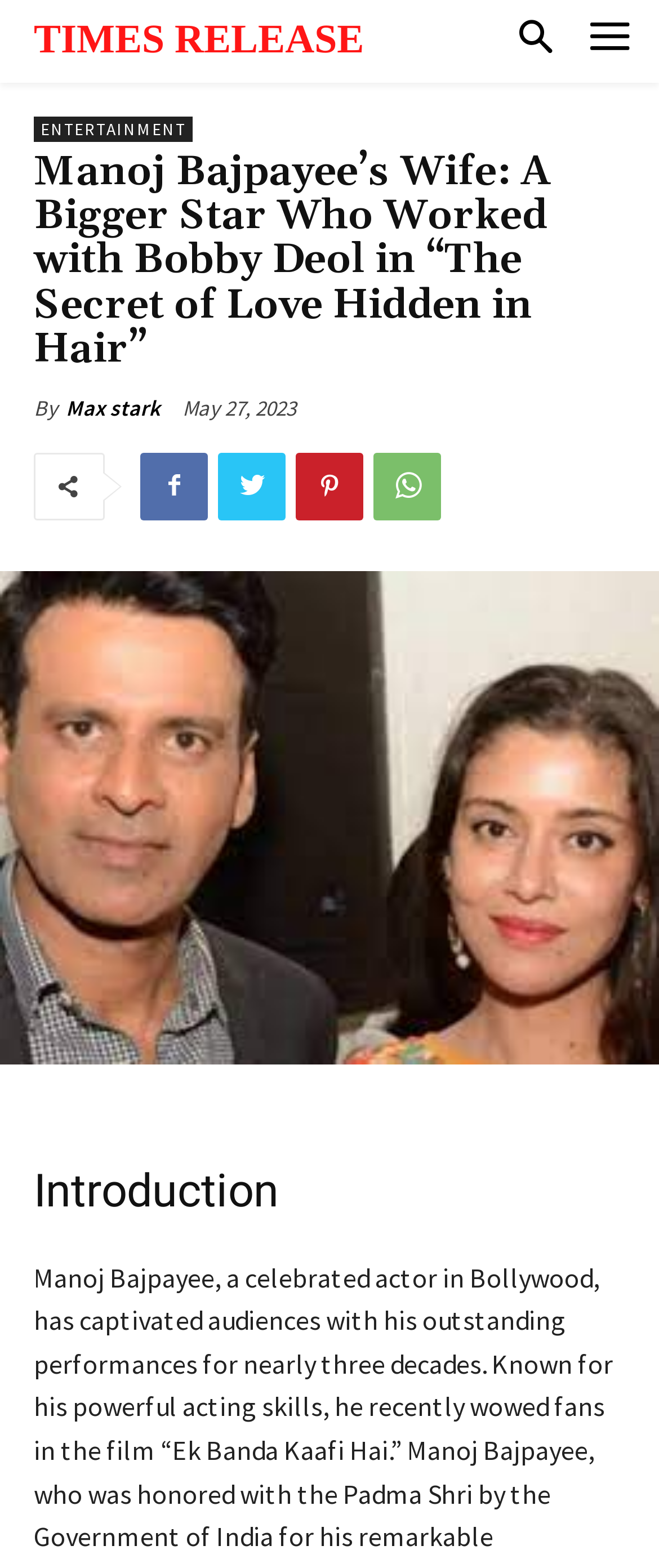Please locate the bounding box coordinates for the element that should be clicked to achieve the following instruction: "View the image". Ensure the coordinates are given as four float numbers between 0 and 1, i.e., [left, top, right, bottom].

[0.0, 0.364, 1.0, 0.679]